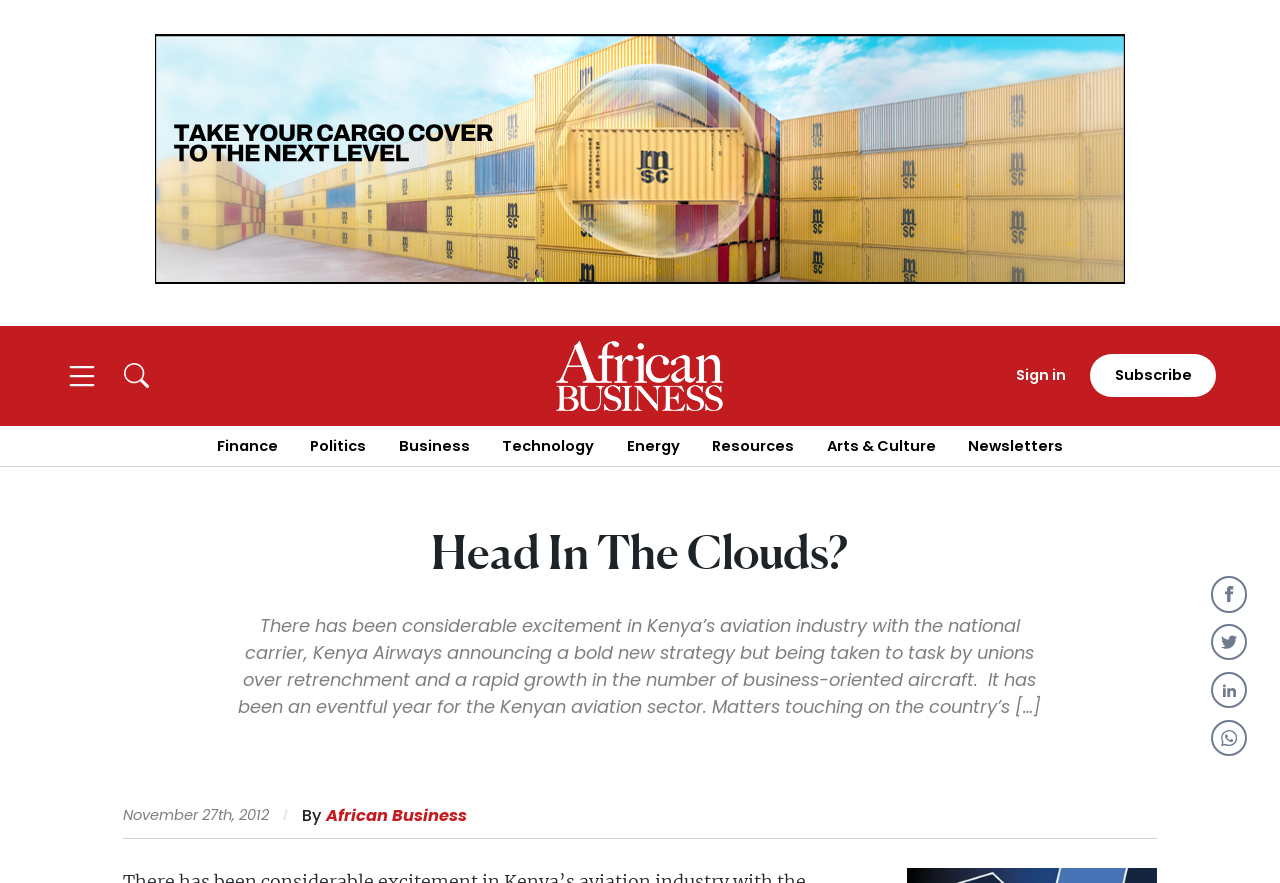Given the element description: "Sign in with Google", predict the bounding box coordinates of the UI element it refers to, using four float numbers between 0 and 1, i.e., [left, top, right, bottom].

[0.204, 0.913, 0.493, 0.959]